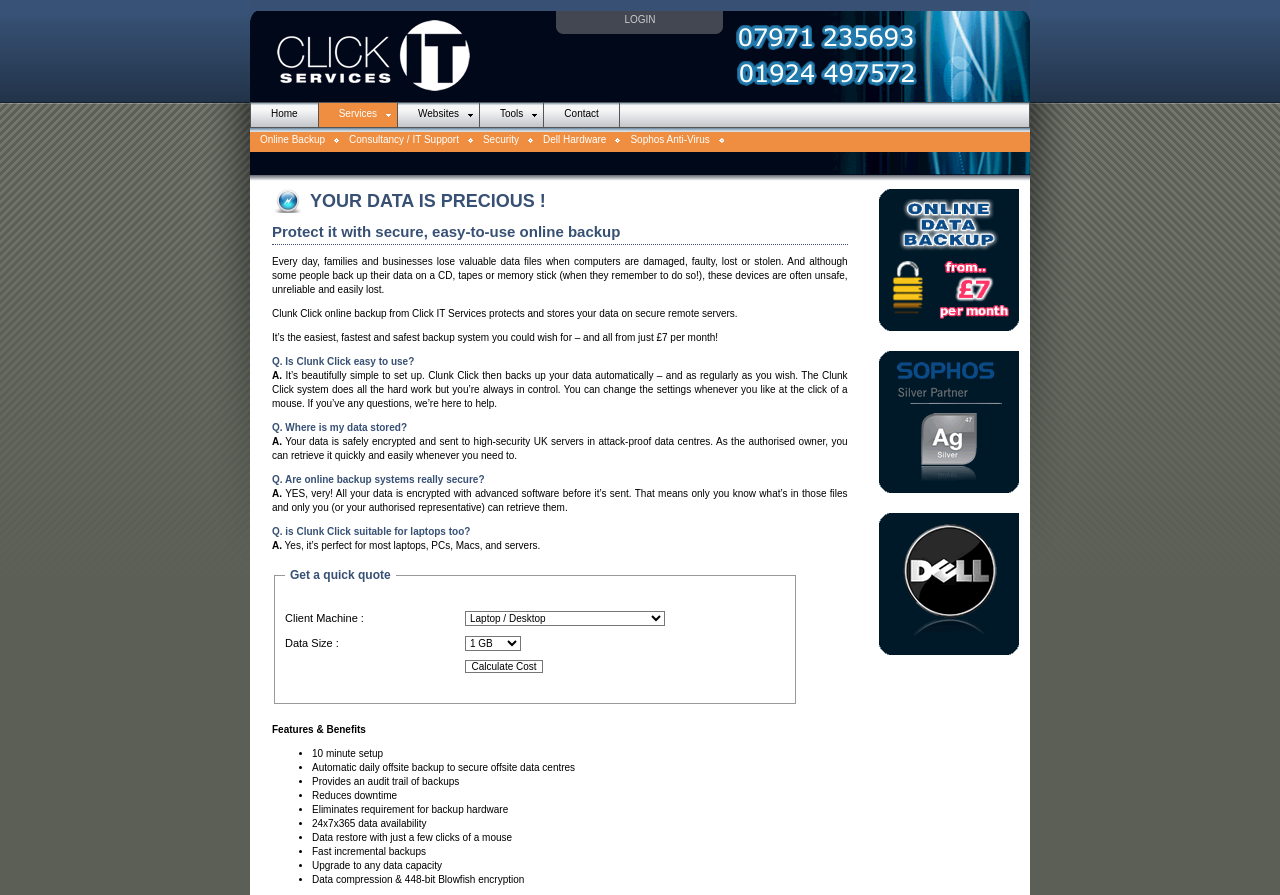How many features of the online backup service are listed?
Make sure to answer the question with a detailed and comprehensive explanation.

Upon examining the webpage, I can see that there are 12 features of the online backup service listed, each preceded by a bullet point. These features include '10 minute setup', 'Automatic daily offsite backup', and '24x7x365 data availability', among others.